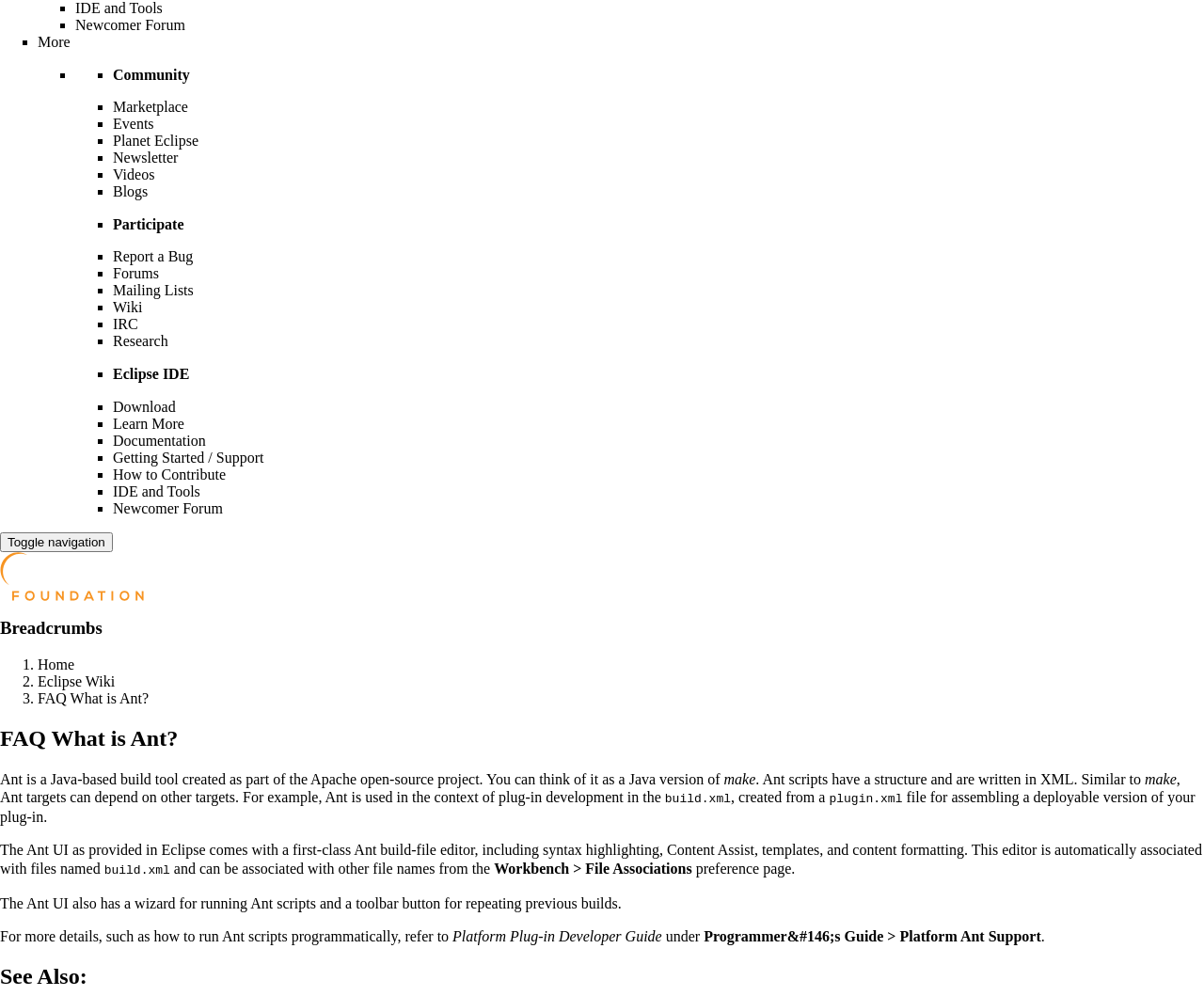Return the bounding box coordinates of the UI element that corresponds to this description: "Getting Started / Support". The coordinates must be given as four float numbers in the range of 0 and 1, [left, top, right, bottom].

[0.094, 0.451, 0.219, 0.467]